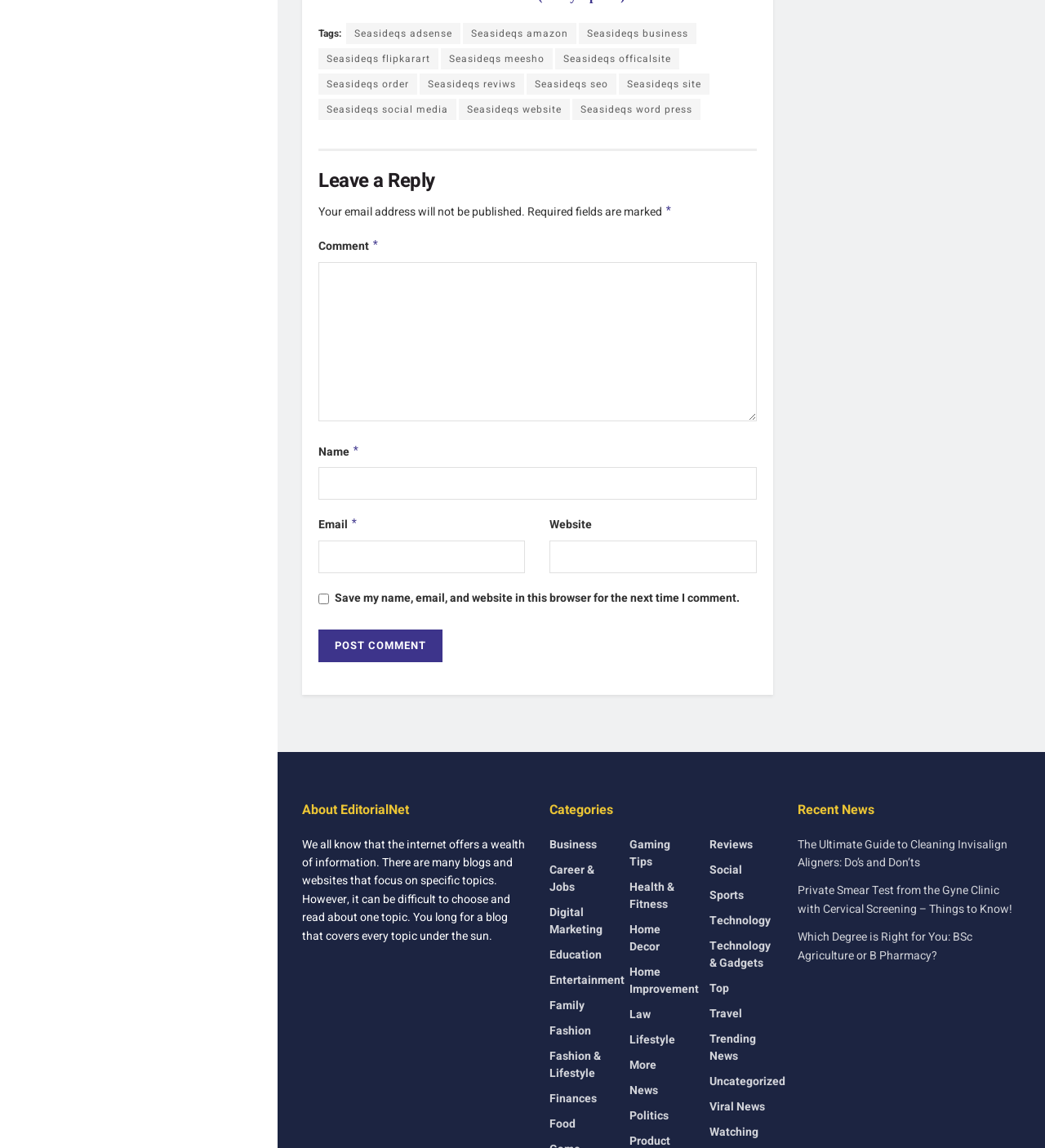Locate the bounding box of the UI element described by: "parent_node: Email * aria-describedby="email-notes" name="email"" in the given webpage screenshot.

[0.305, 0.474, 0.503, 0.502]